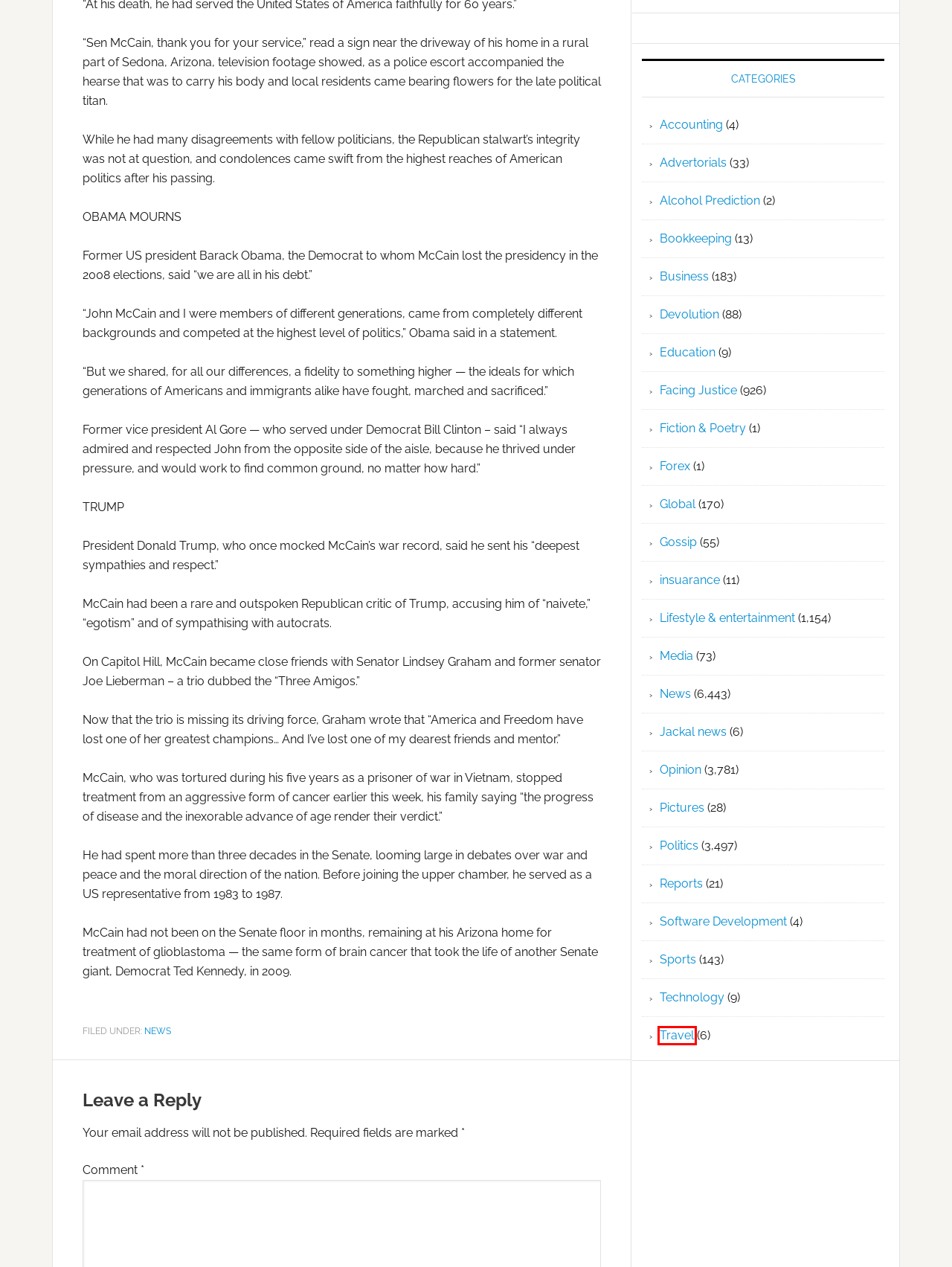Look at the screenshot of a webpage where a red rectangle bounding box is present. Choose the webpage description that best describes the new webpage after clicking the element inside the red bounding box. Here are the candidates:
A. Software Development Archives | Kenya Today
B. Advertorials Archives | Kenya Today
C. Devolution Archives | Kenya Today
D. Politics Archives | Kenya Today
E. Travel Archives | Kenya Today
F. insuarance Archives | Kenya Today
G. Technology Archives | Kenya Today
H. Global Archives | Kenya Today

E